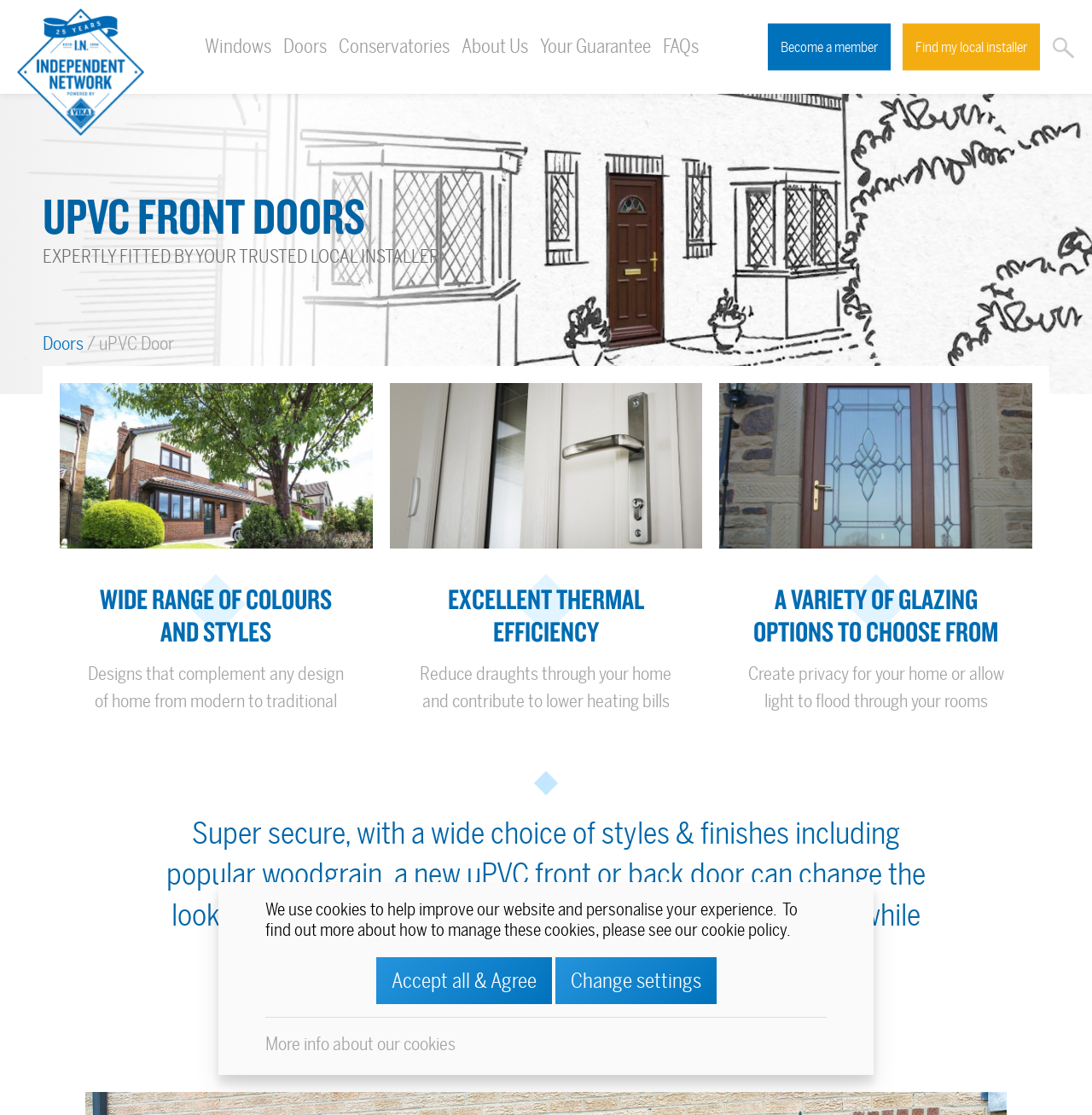Describe all the visual and textual components of the webpage comprehensively.

This webpage is about uPVC front doors, focusing on their security, insulation, and energy efficiency benefits. At the top, there is a navigation menu with links to other sections of the website, including "Windows", "Doors", "Conservatories", "About Us", "Your Guarantee", "FAQs", and more. 

Below the navigation menu, there is a large image of a uPVC front door, taking up most of the width of the page. Above this image, there is a heading "UPVC FRONT DOORS" and a subheading "EXPERTLY FITTED BY YOUR TRUSTED LOCAL INSTALLER". 

To the right of the large image, there is a smaller image of a house exterior with uPVC windows and doors, accompanied by a heading "WIDE RANGE OF COLOURS AND STYLES" and a paragraph of text describing the various design options available. 

Below this, there are two more images of uPVC doors, each with its own heading and paragraph of text. The first one highlights the excellent thermal efficiency of the doors, while the second one discusses the various glazing options available. 

Further down the page, there is a block of text describing the benefits of uPVC front doors, including their security features, style options, and thermal efficiency. 

At the bottom of the page, there is a notice about cookies, with links to manage cookie settings and learn more about the website's cookie policy.